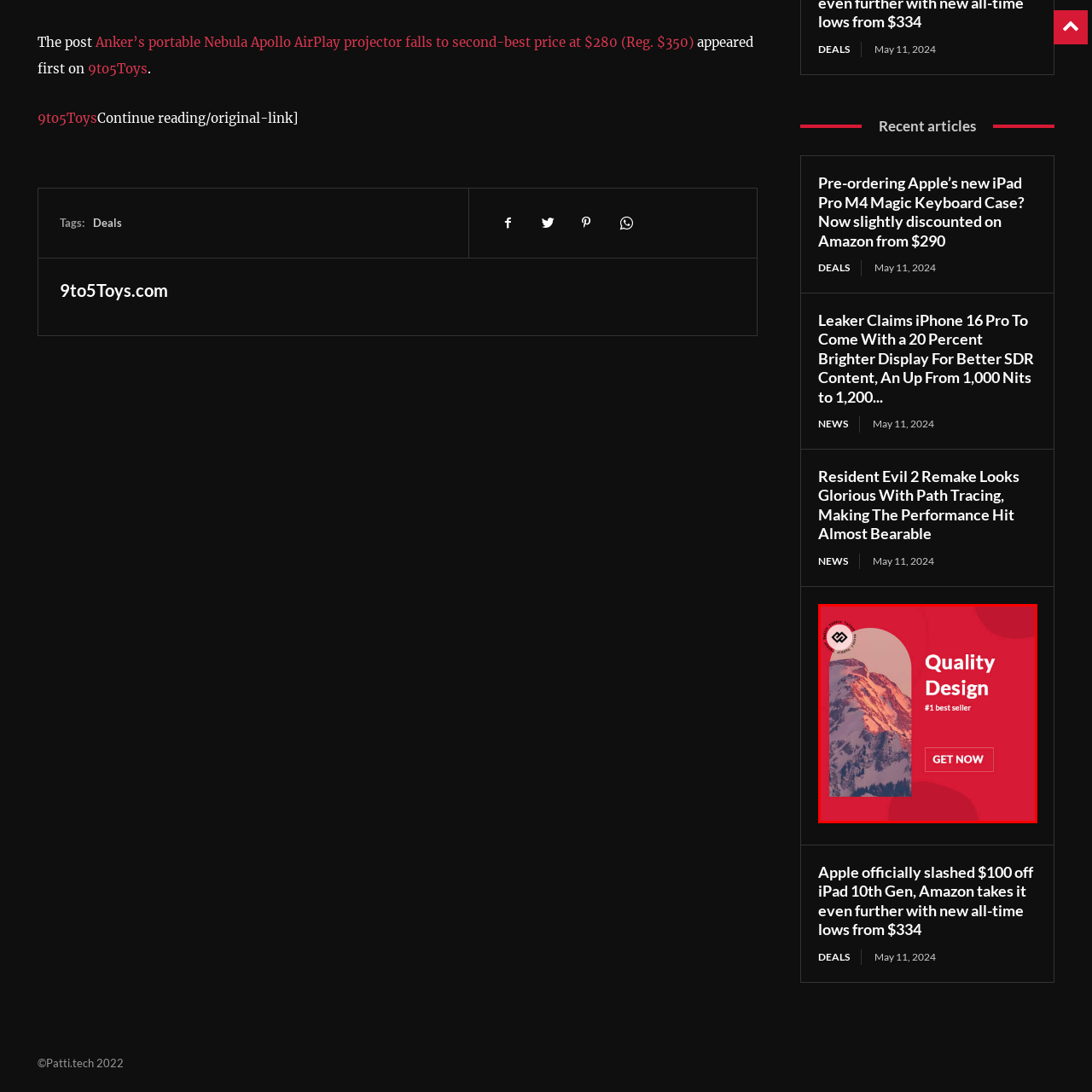Generate an in-depth caption for the image segment highlighted with a red box.

The image features a striking mountain landscape, bathed in warm hues of orange and pink, suggesting a beautiful sunrise or sunset. Accompanied by a bold, attention-grabbing banner, the text prominently announces "Quality Design" and highlights it as a "#1 best seller." Below this, a call-to-action button marked "GET NOW" encourages immediate engagement. The overall aesthetic combines nature's beauty with a modern design, creating an inviting invitation for viewers to explore further. The vibrant red background enhances the visual impact, making this promotional piece stand out effectively.